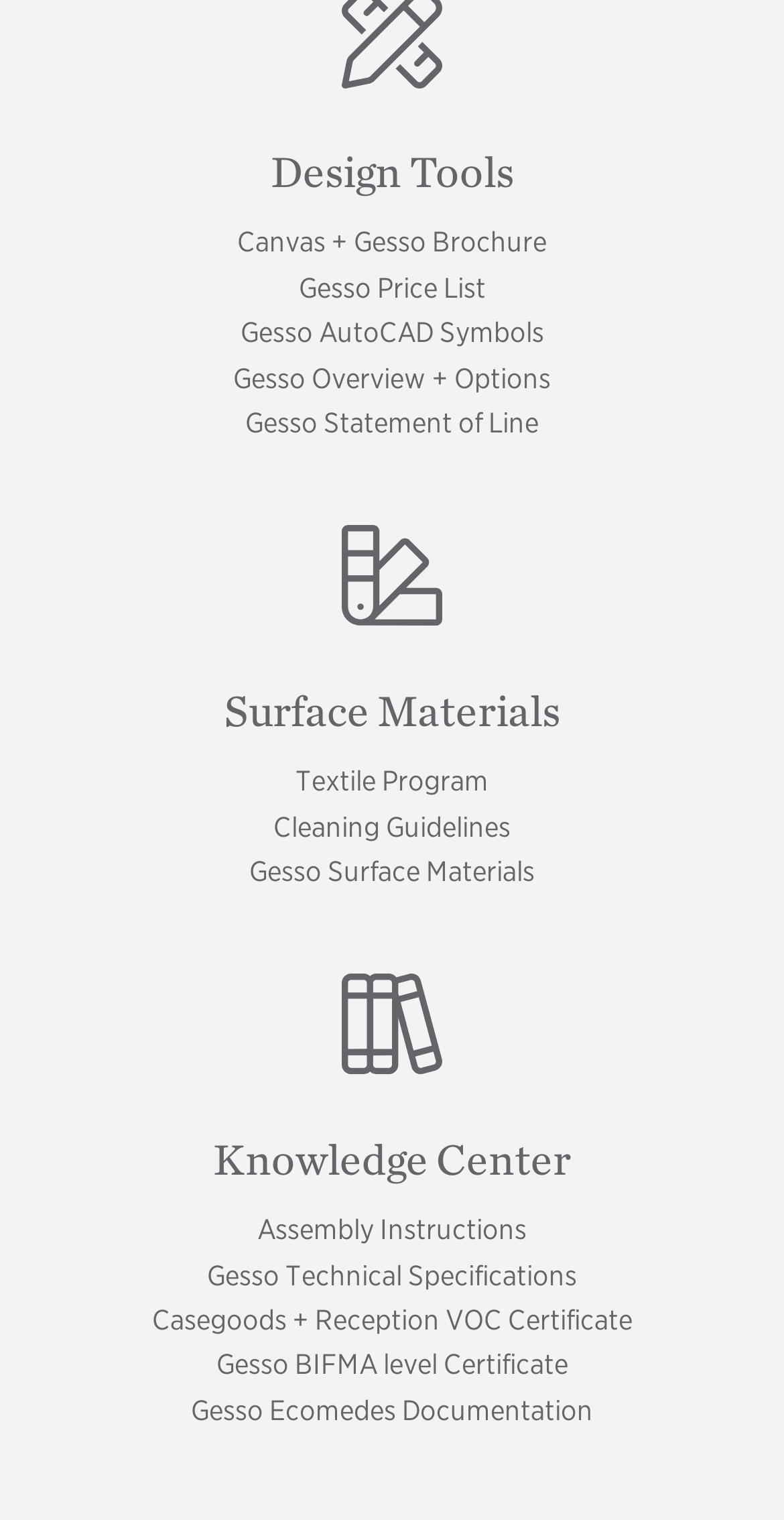Examine the image and give a thorough answer to the following question:
What is the second link under 'Surface Materials'?

I looked at the links under the 'Surface Materials' heading and found that the second link is 'Cleaning Guidelines', which is located between 'Textile Program' and 'Gesso Surface Materials'.